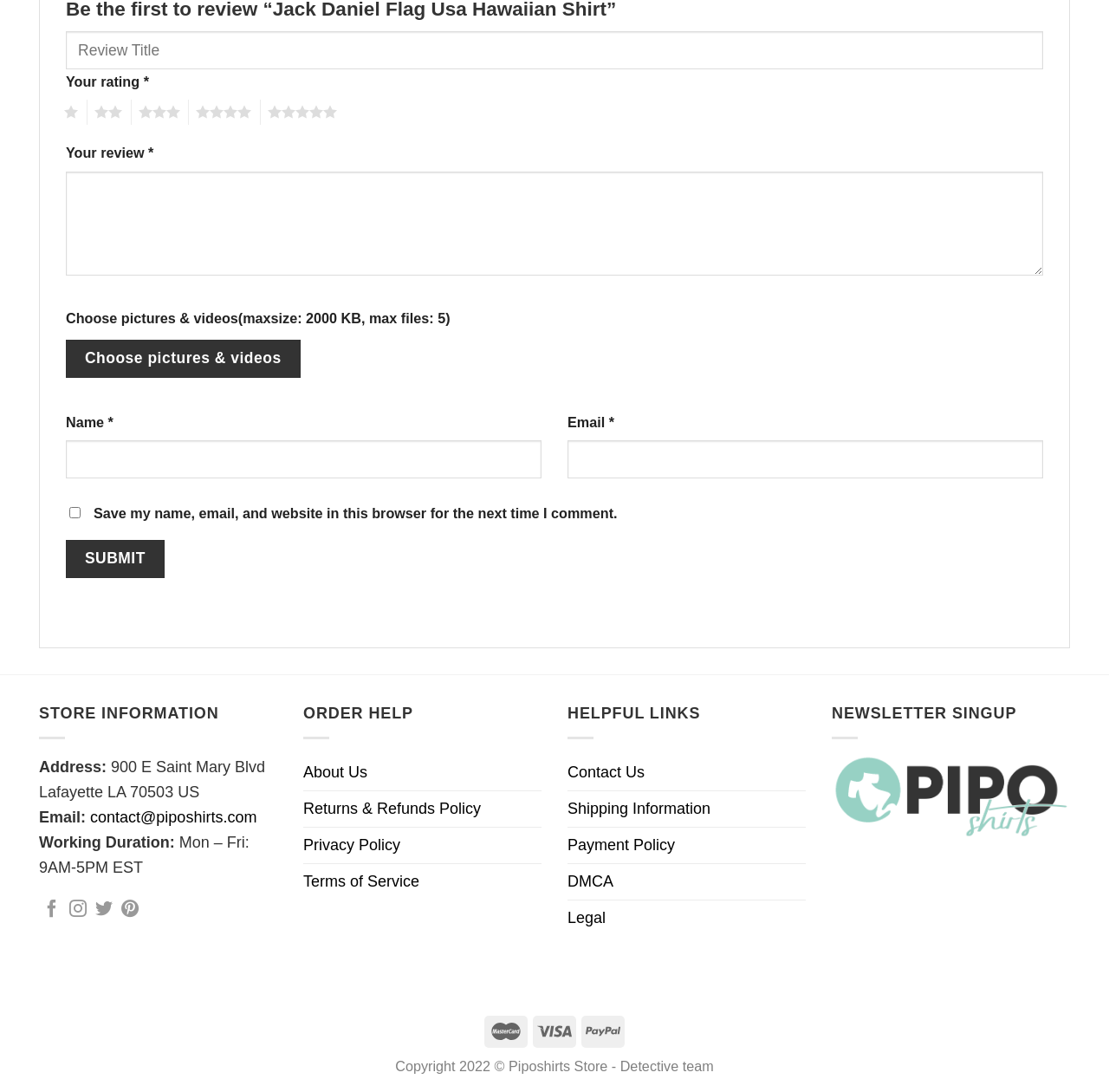Locate the bounding box coordinates of the area you need to click to fulfill this instruction: 'Rate with 5 stars'. The coordinates must be in the form of four float numbers ranging from 0 to 1: [left, top, right, bottom].

[0.235, 0.092, 0.304, 0.115]